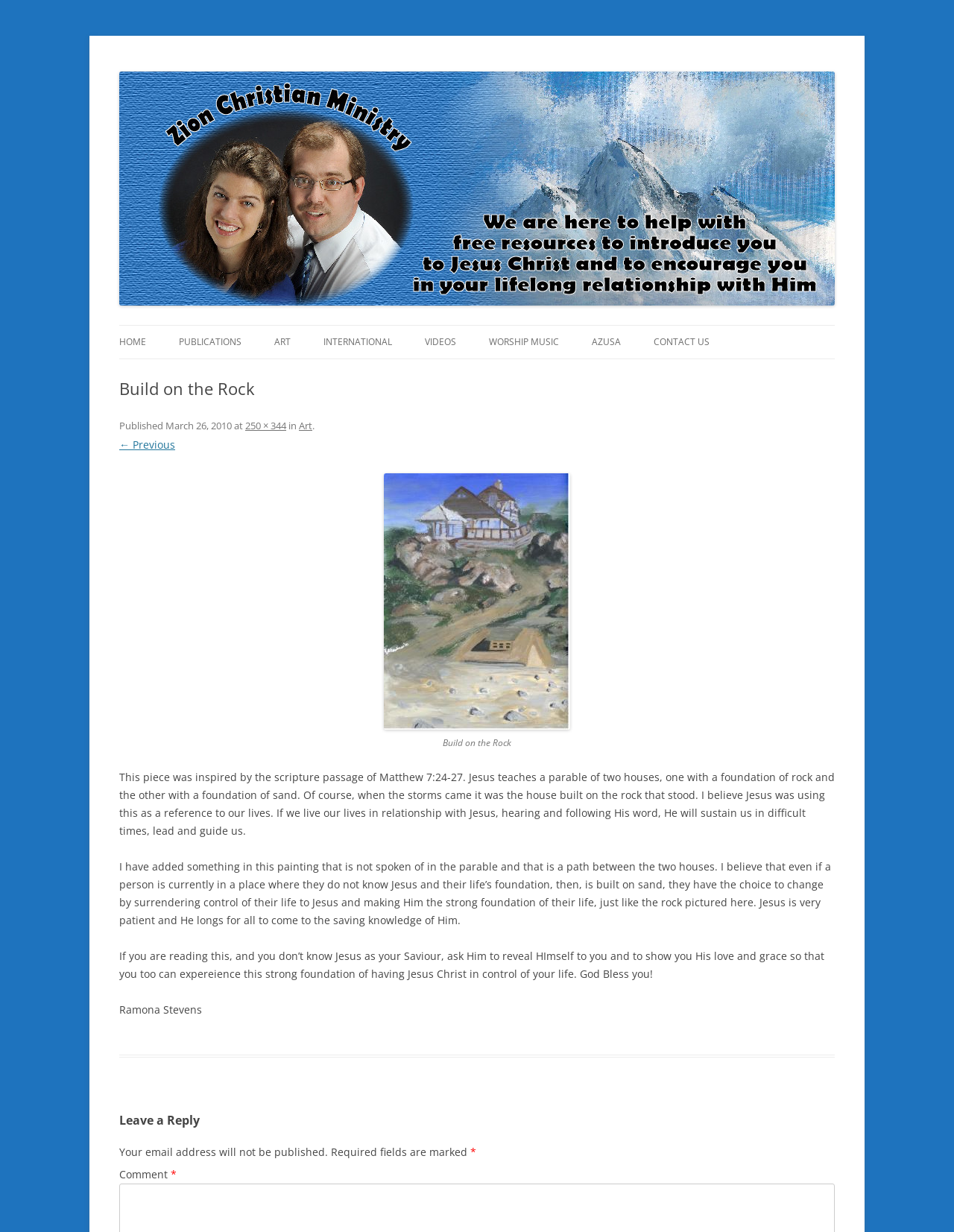Please determine the bounding box coordinates of the section I need to click to accomplish this instruction: "Click the HOME link".

[0.125, 0.264, 0.153, 0.291]